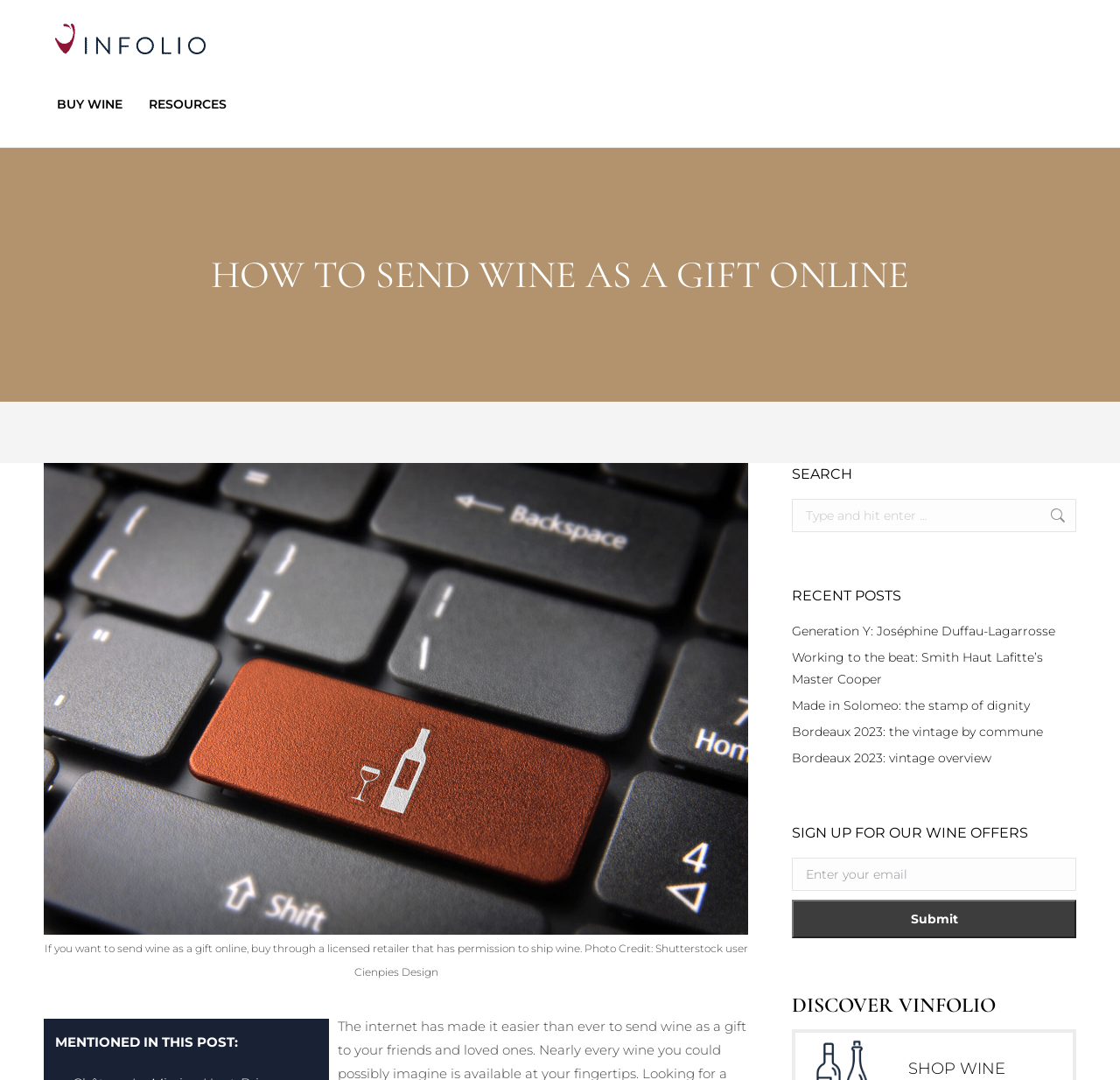Determine the bounding box coordinates for the clickable element to execute this instruction: "Read the 'HOW TO SEND WINE AS A GIFT ONLINE' article". Provide the coordinates as four float numbers between 0 and 1, i.e., [left, top, right, bottom].

[0.188, 0.234, 0.812, 0.275]